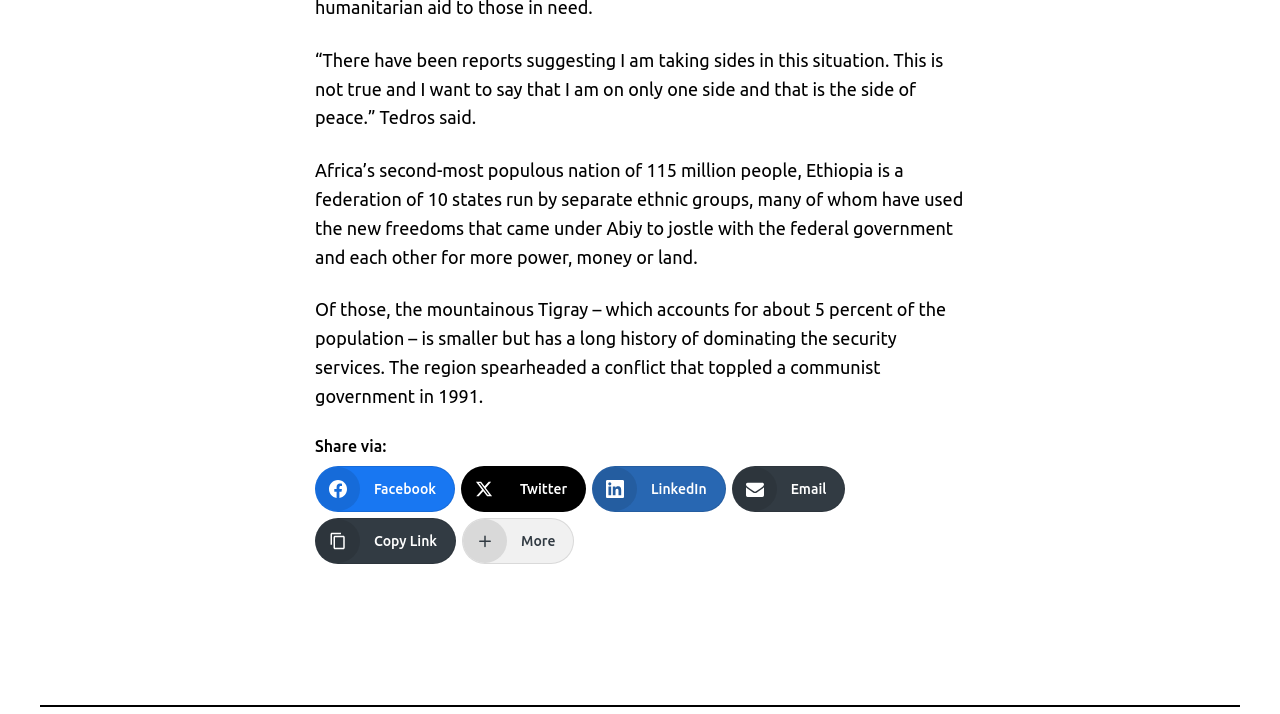Determine the bounding box for the UI element that matches this description: "Twitter".

[0.36, 0.652, 0.458, 0.716]